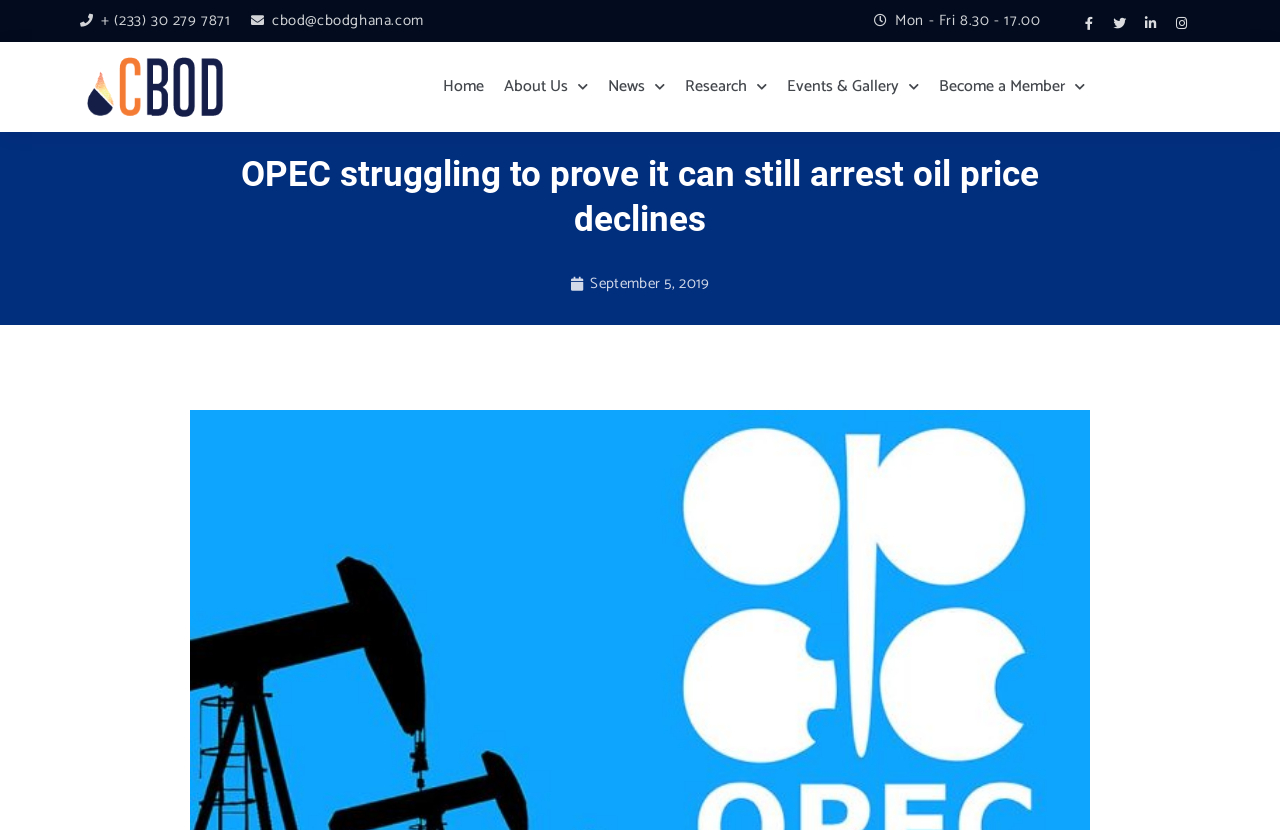Please identify the bounding box coordinates of the area I need to click to accomplish the following instruction: "Contact us via phone".

[0.079, 0.01, 0.18, 0.04]